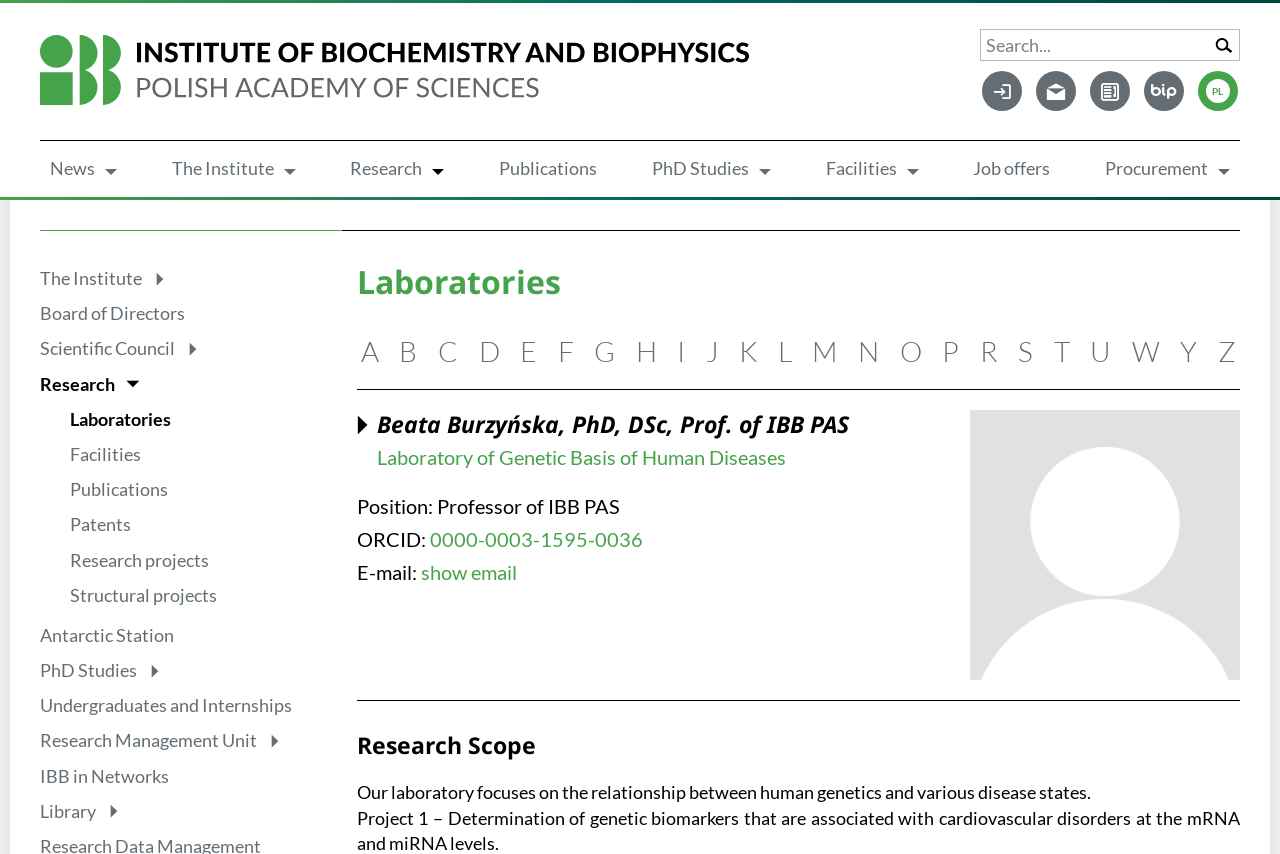Using the image as a reference, answer the following question in as much detail as possible:
What is the research scope of the laboratory?

The research scope of the laboratory can be found in the paragraph with the text 'Our laboratory focuses on the relationship between human genetics and various disease states.'.